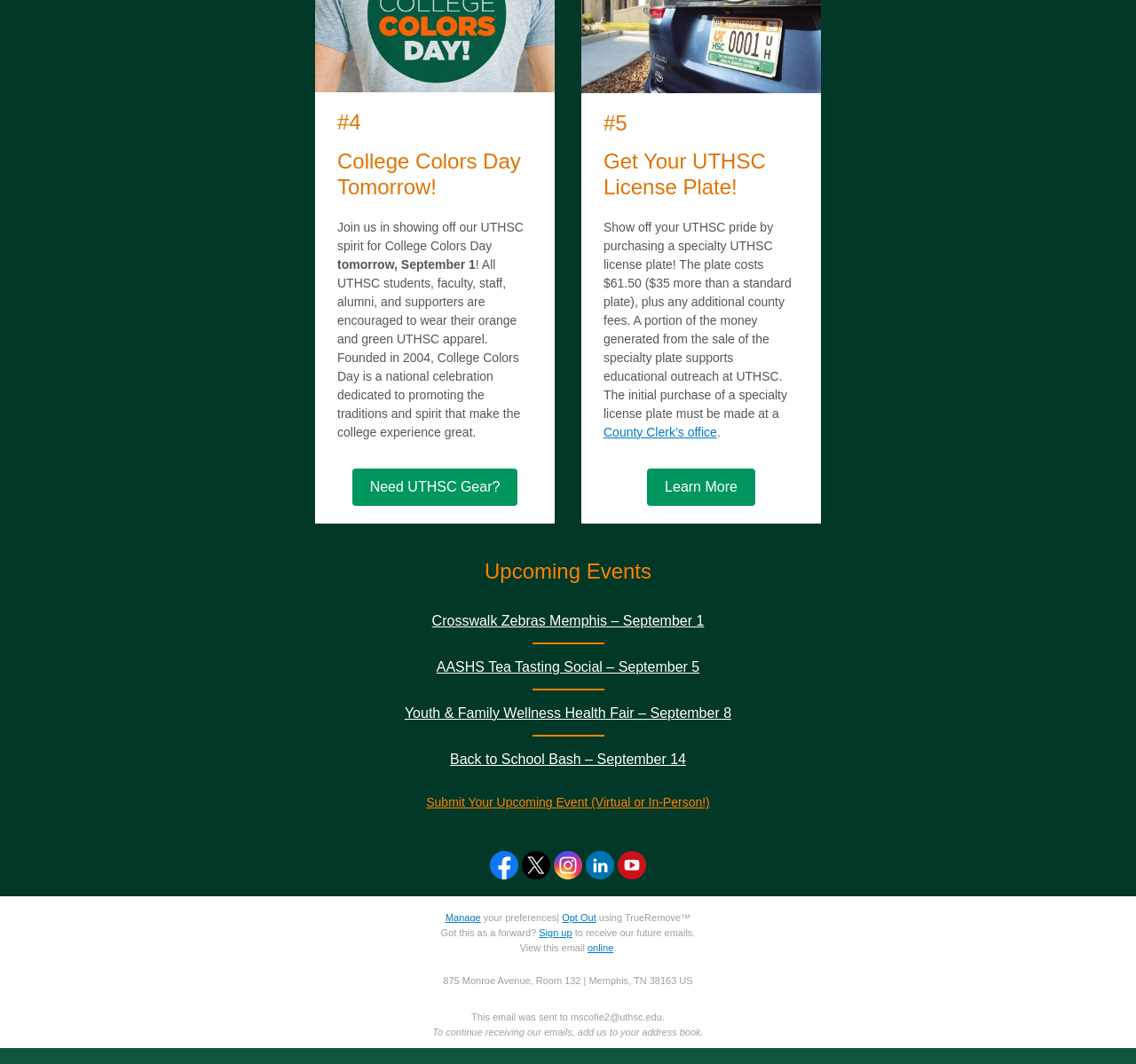What is the purpose of College Colors Day?
Utilize the information in the image to give a detailed answer to the question.

According to the webpage, College Colors Day is a national celebration dedicated to promoting the traditions and spirit that make the college experience great. It is a day to show off college spirit by wearing college apparel.